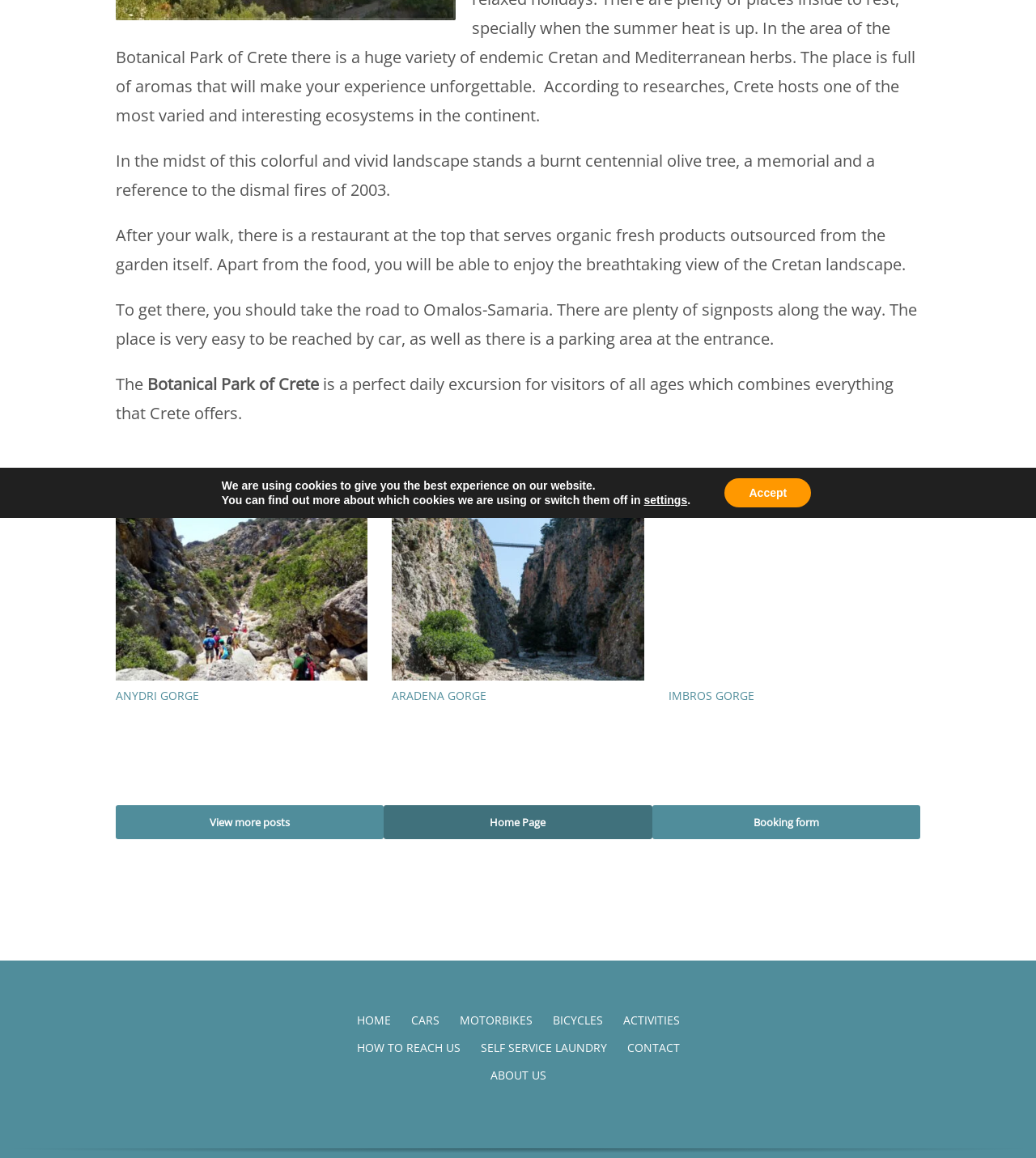Find the bounding box of the UI element described as follows: "parent_node: ANYDRI GORGE".

[0.112, 0.446, 0.355, 0.587]